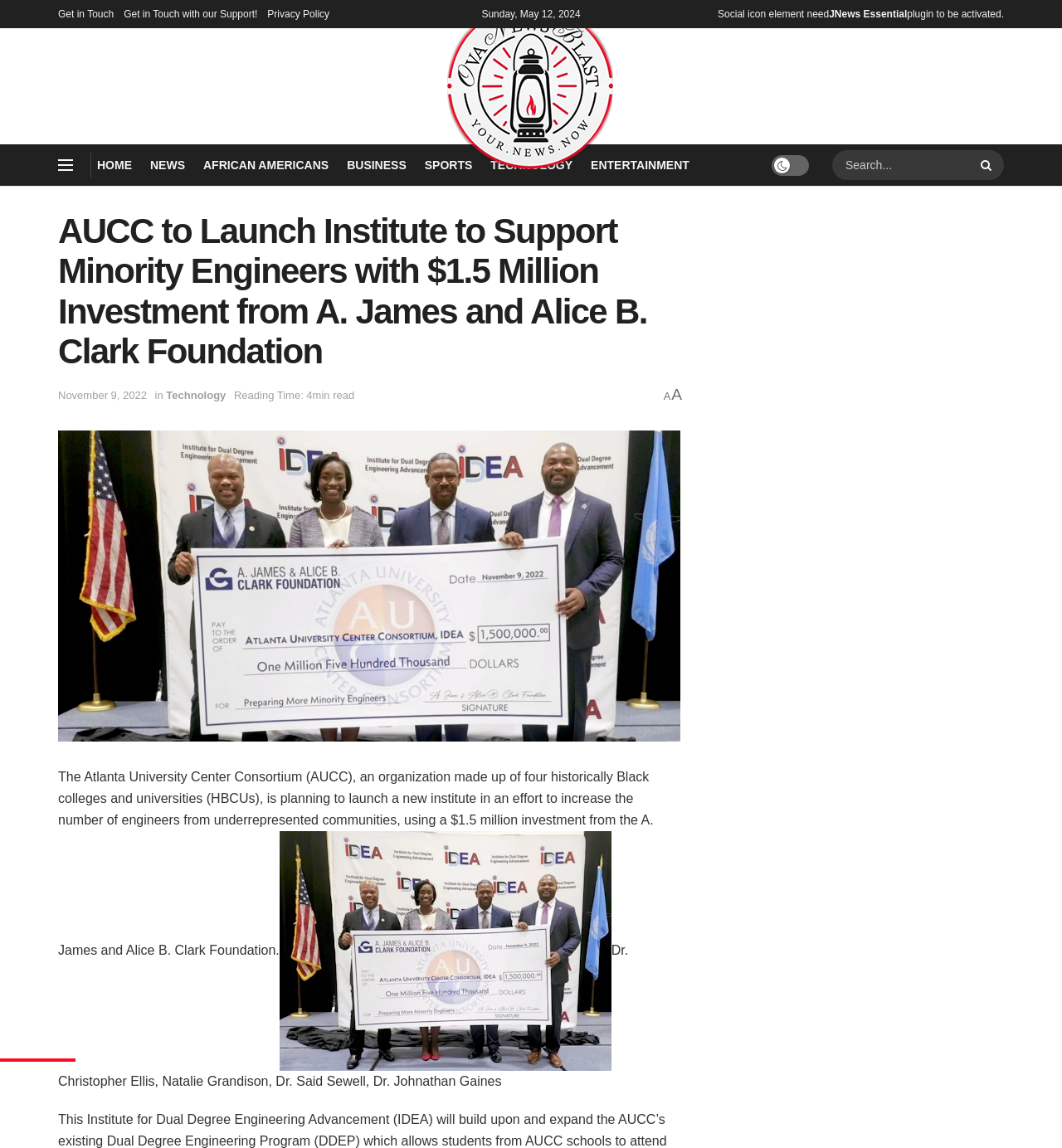Provide a one-word or short-phrase response to the question:
How many links are there in the top navigation menu?

7